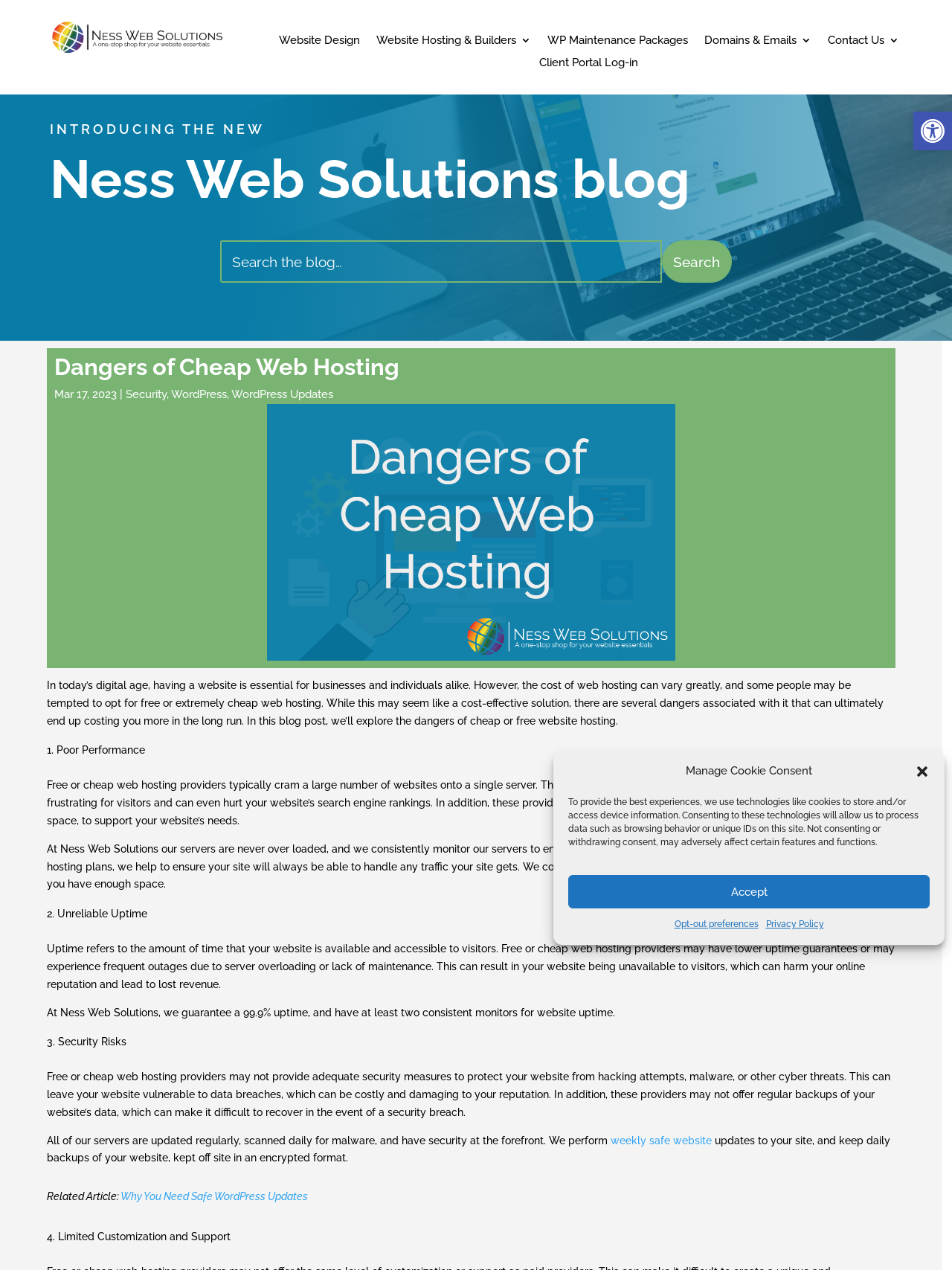Write a detailed summary of the webpage.

This webpage is about the dangers of cheap web hosting, specifically highlighting the risks associated with opting for free or extremely cheap web hosting services. At the top of the page, there is a navigation menu with links to various sections, including "Website Design", "Website Hosting & Builders", "WP Maintenance Packages", "Domains & Emails", and "Contact Us". Below the navigation menu, there is a search bar where users can search the blog.

The main content of the page is divided into sections, each highlighting a specific danger of cheap web hosting. The first section is an introduction to the topic, followed by a list of four dangers: poor performance, unreliable uptime, security risks, and limited customization and support. Each danger is explained in detail, with text describing the potential consequences of opting for cheap web hosting.

There are also several links and buttons throughout the page, including a link to the Ness Web Solutions blog, a button to accept cookies, and links to related articles. At the bottom of the page, there is a footer section with links to various resources, including a client portal log-in and a privacy policy.

The page also features several images, including a logo for Ness Web Solutions and an image related to the dangers of cheap web hosting. The overall layout of the page is clean and easy to navigate, with clear headings and concise text.